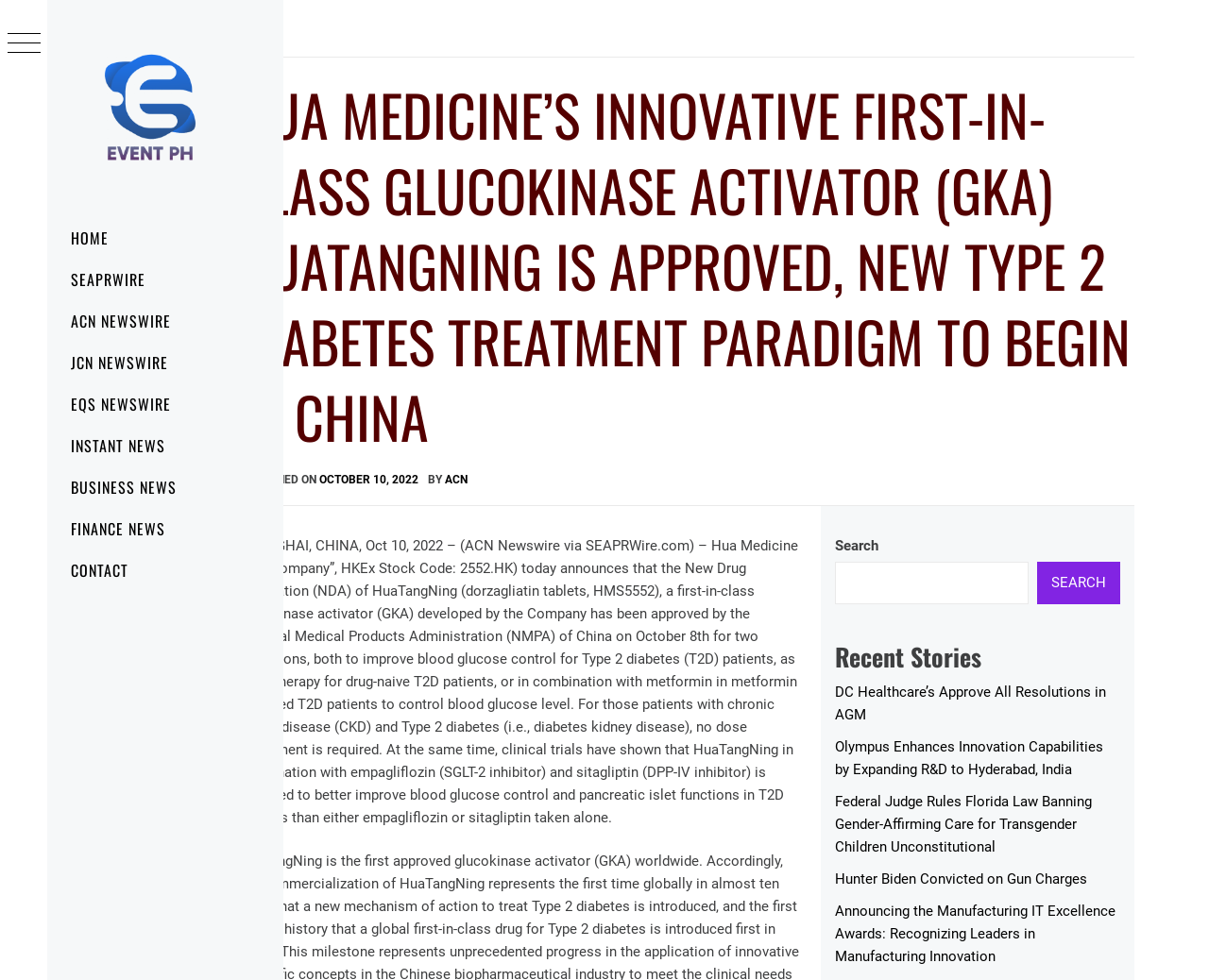Give a complete and precise description of the webpage's appearance.

The webpage appears to be a news article page, specifically focused on a press release from Hua Medicine about their innovative glucokinase activator (GKA) HuaTangNing being approved for treating type 2 diabetes in China.

At the top of the page, there is a navigation menu with links to various sections, including "HOME", "SEAPRWIRE", "ACN NEWSWIRE", and others. Below this menu, there is a heading that displays the title of the press release.

The main content of the page is a news article that provides details about the approval of HuaTangNing, including the date of publication and the author. The article is divided into paragraphs, with the first paragraph providing an overview of the approval and subsequent paragraphs providing more specific information about the drug's indications and clinical trials.

To the right of the main content, there is a search bar with a "SEARCH" button. Below the search bar, there is a section titled "Recent Stories" that lists several links to other news articles.

There are a total of 9 links to other news articles on the page, including the one at the top with the text "EVENT PHILIPPINES". The page also contains several static text elements, including a paragraph that describes the website's content, and a few images, although their content is not specified.